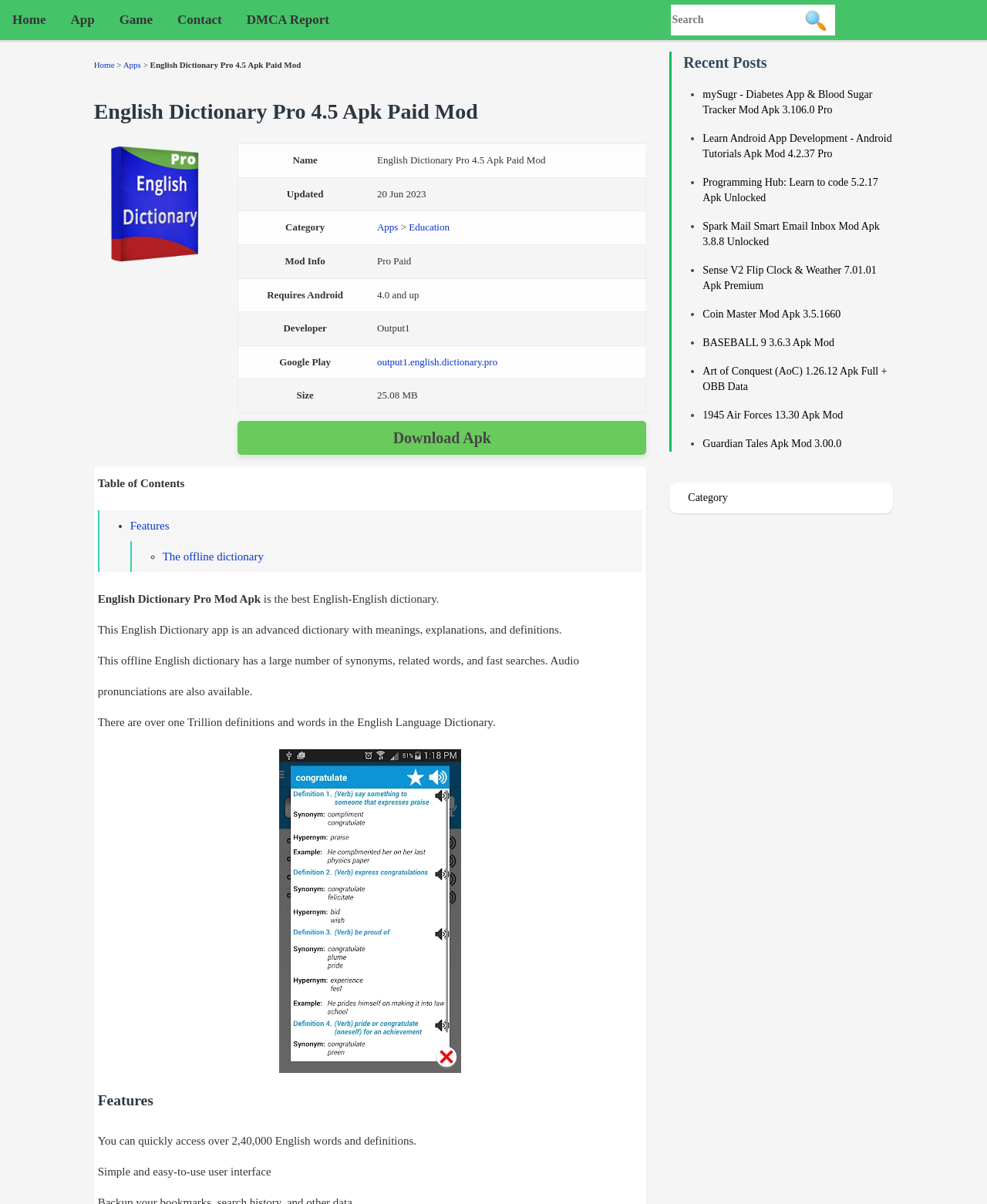What is the primary heading on this webpage?

English Dictionary Pro 4.5 Apk Paid Mod